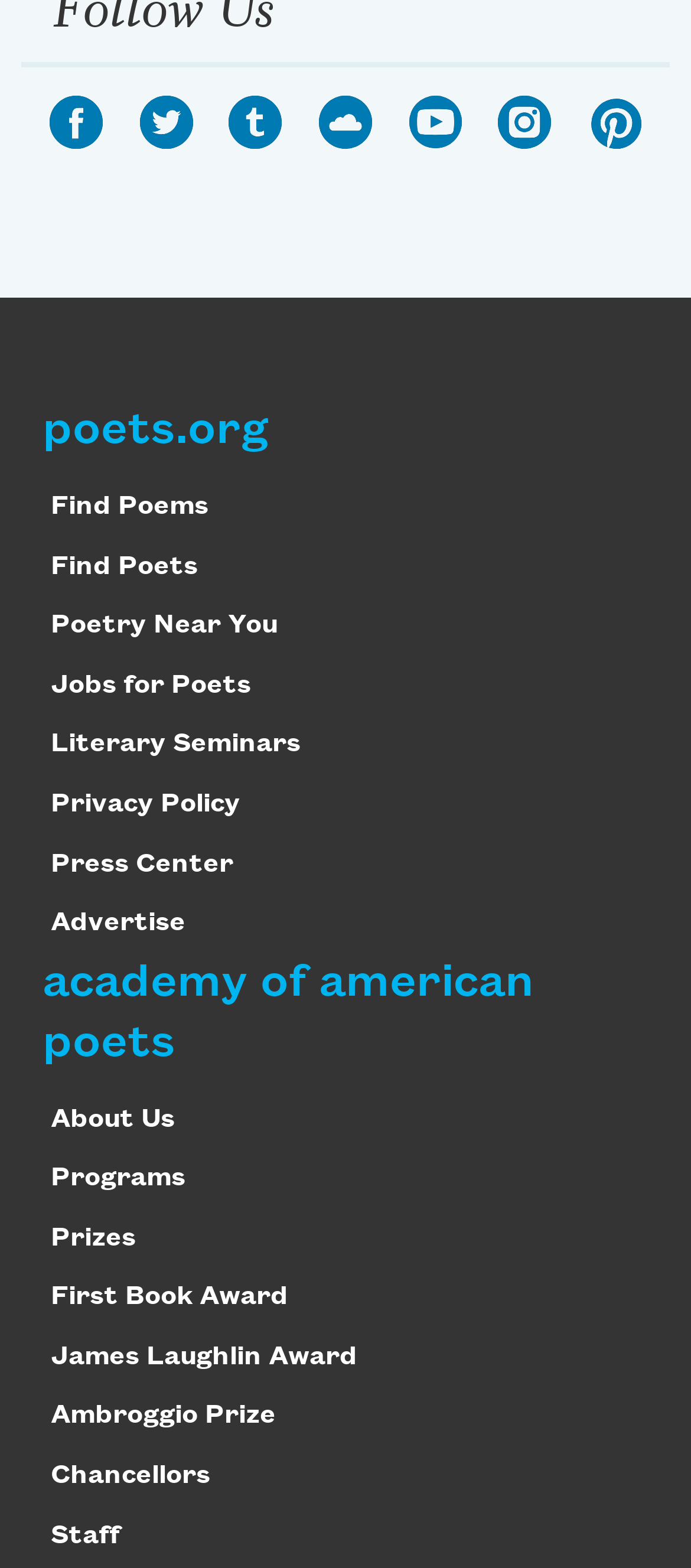Using the details in the image, give a detailed response to the question below:
What is the name of the organization?

I found the name of the organization by looking at the heading 'academy of american poets' which is a prominent element on the webpage.